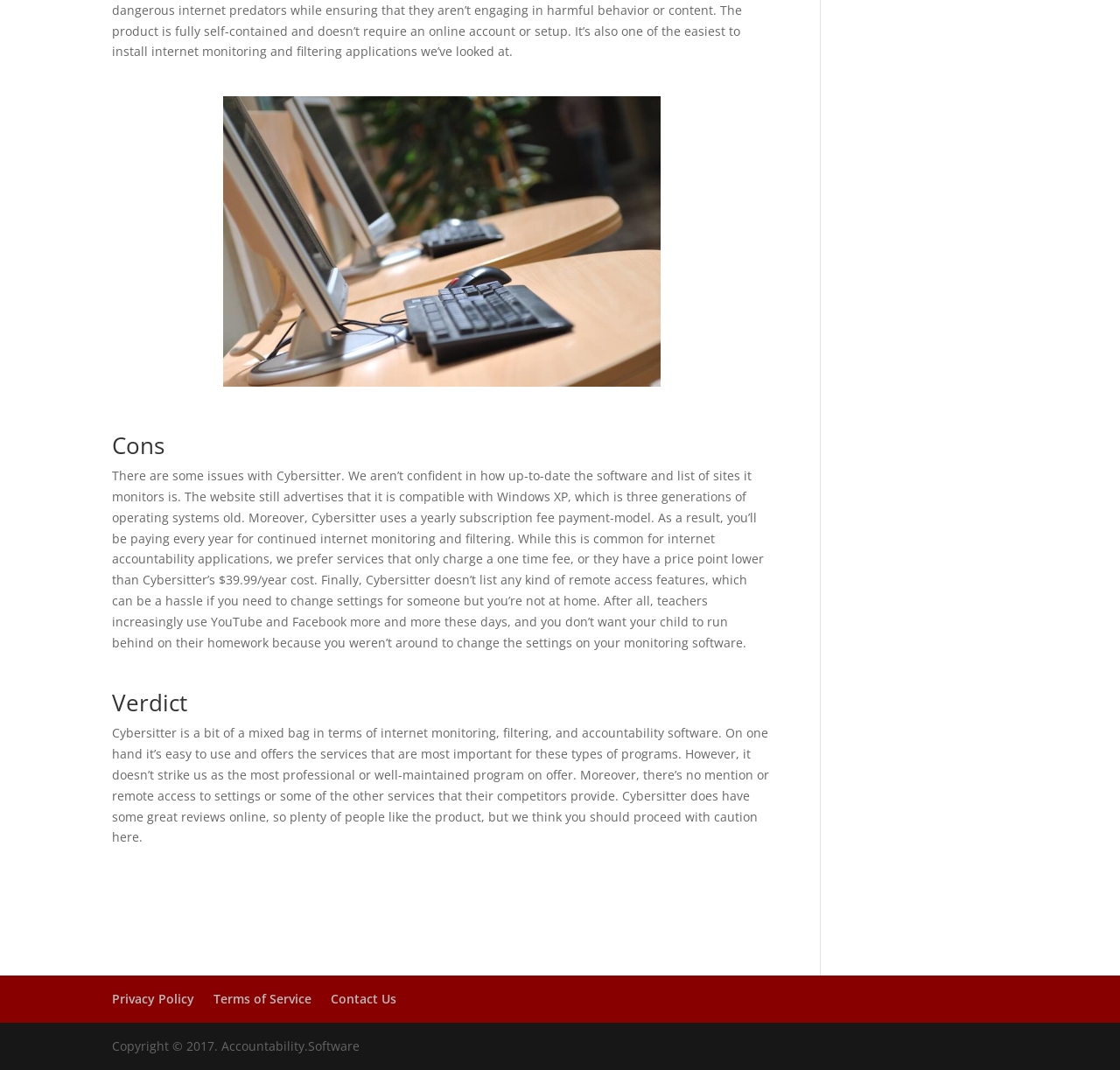Given the description of the UI element: "Privacy Policy", predict the bounding box coordinates in the form of [left, top, right, bottom], with each value being a float between 0 and 1.

[0.1, 0.926, 0.173, 0.941]